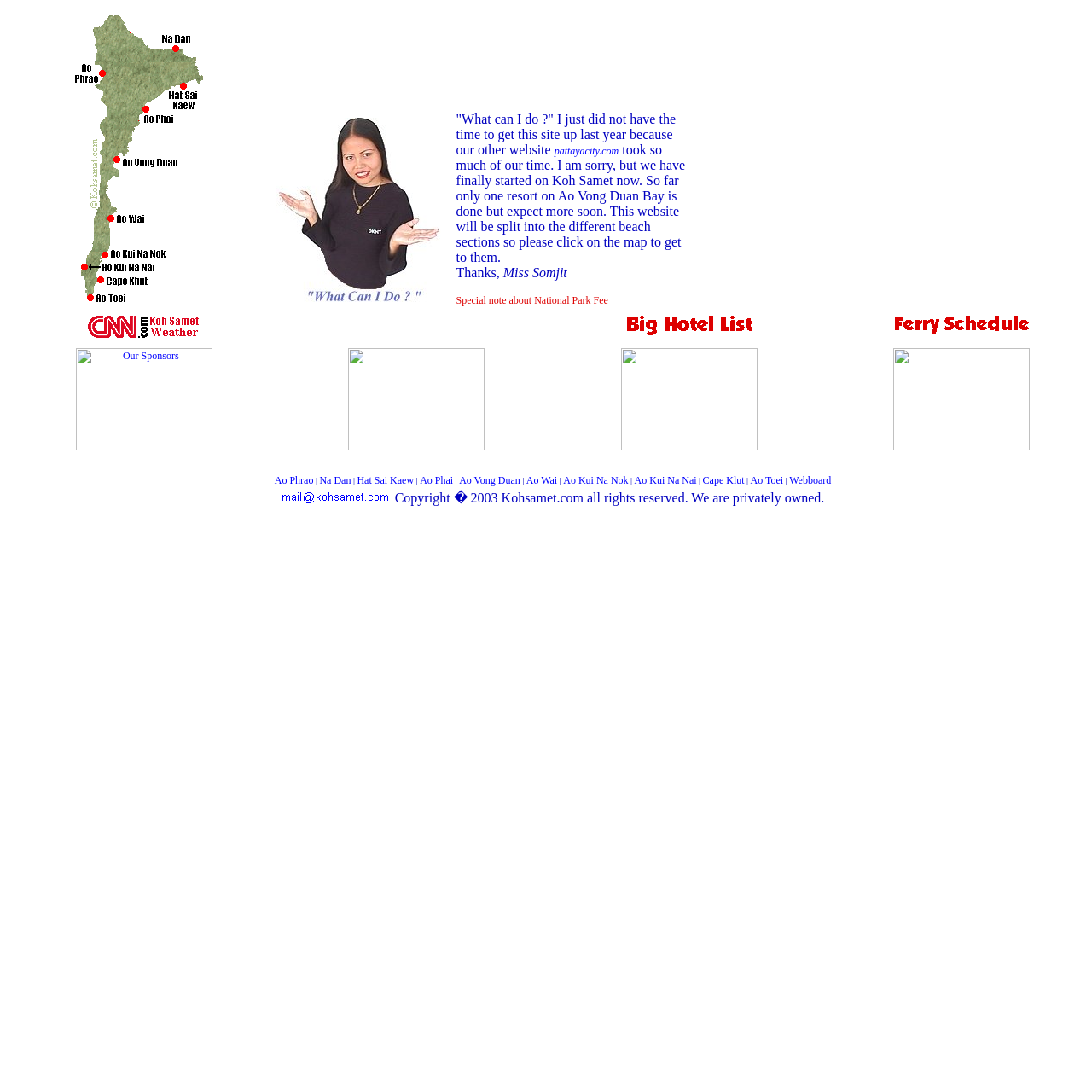Provide your answer in one word or a succinct phrase for the question: 
What is the purpose of this website?

Koh Samet Island Thailand tourist guide